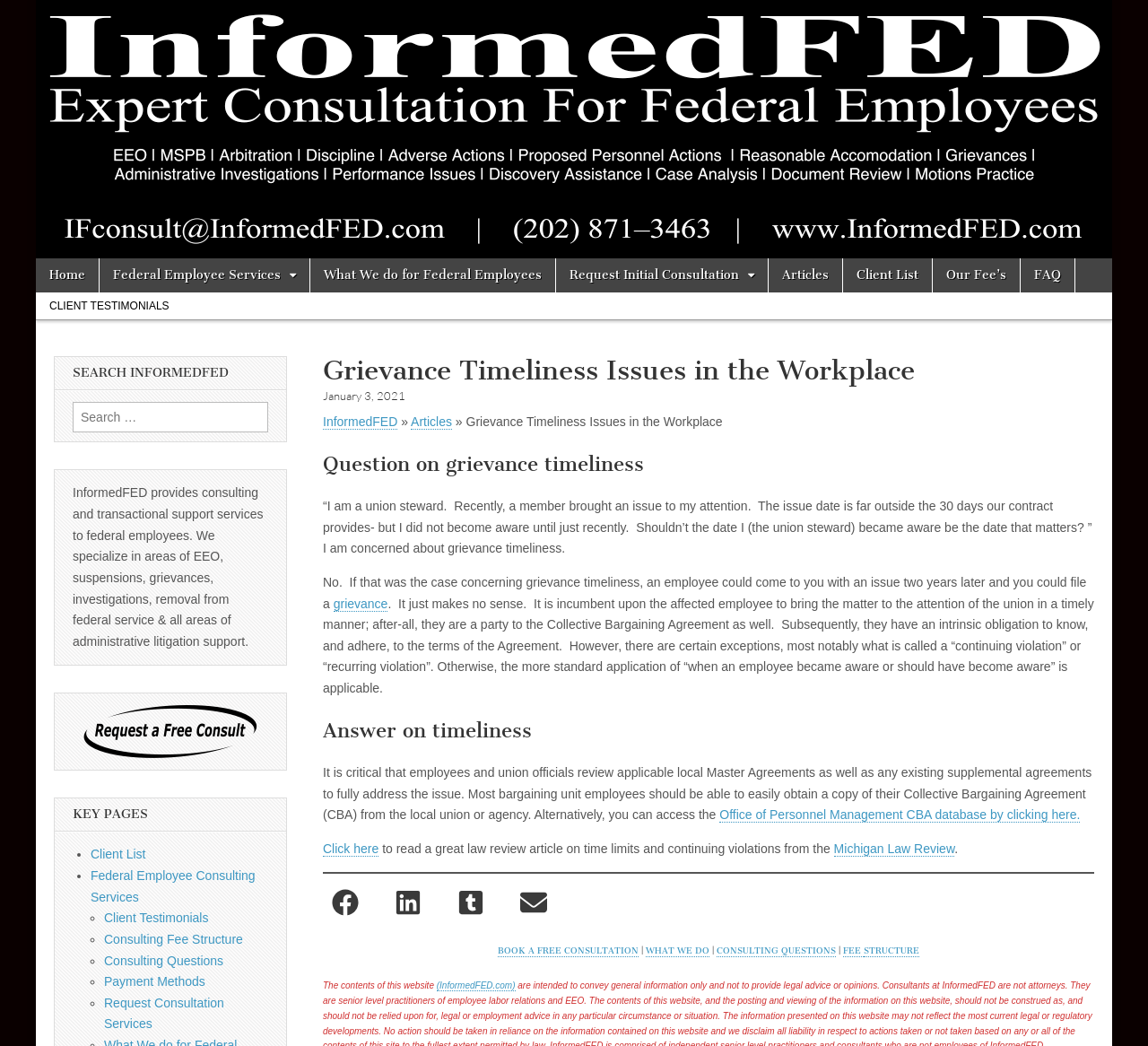Explain in detail what is displayed on the webpage.

The webpage is about grievance timeliness issues in the workplace, specifically for federal employees. At the top, there is a main menu with links to various pages, including "Home", "Federal Employee Services", "What We Do for Federal Employees", "Request Initial Consultation", "Articles", "Client List", "Our Fee's", and "FAQ". Below the main menu, there is a sub-menu with a link to "CLIENT TESTIMONIALS" and other related pages.

The main content of the page is divided into sections. The first section has a heading "Grievance Timeliness Issues in the Workplace" and a subheading "Question on grievance timeliness". This section discusses a question from a union steward about grievance timeliness and provides an answer. The answer explains that the date of awareness of the issue by the employee is crucial, not the date the union steward became aware of it.

The next section has a heading "Answer on timeliness" and provides more information on the importance of reviewing applicable local Master Agreements and Collective Bargaining Agreements to address grievance timeliness issues. There are links to access the Office of Personnel Management CBA database and a law review article on time limits and continuing violations.

Below this section, there are social media buttons for Facebook, LinkedIn, Tumblr, and email. There is also a heading "BOOK A FREE CONSULTATION | WHAT WE DO | CONSULTING QUESTIONS | FEE STRUCTURE" with links to related pages.

The page also has a search bar with a label "SEARCH INFORMEDFED" and a brief description of the services provided by InformedFED, a consulting and transactional support services company specializing in areas of EEO, suspensions, grievances, investigations, removal from federal service, and administrative litigation support.

Further down, there is a section with a heading "KEY PAGES" that lists important pages on the website, including "Client List", "Federal Employee Consulting Services", "Client Testimonials", "Consulting Fee Structure", "Consulting Questions", "Payment Methods", and "Request Consultation Services".